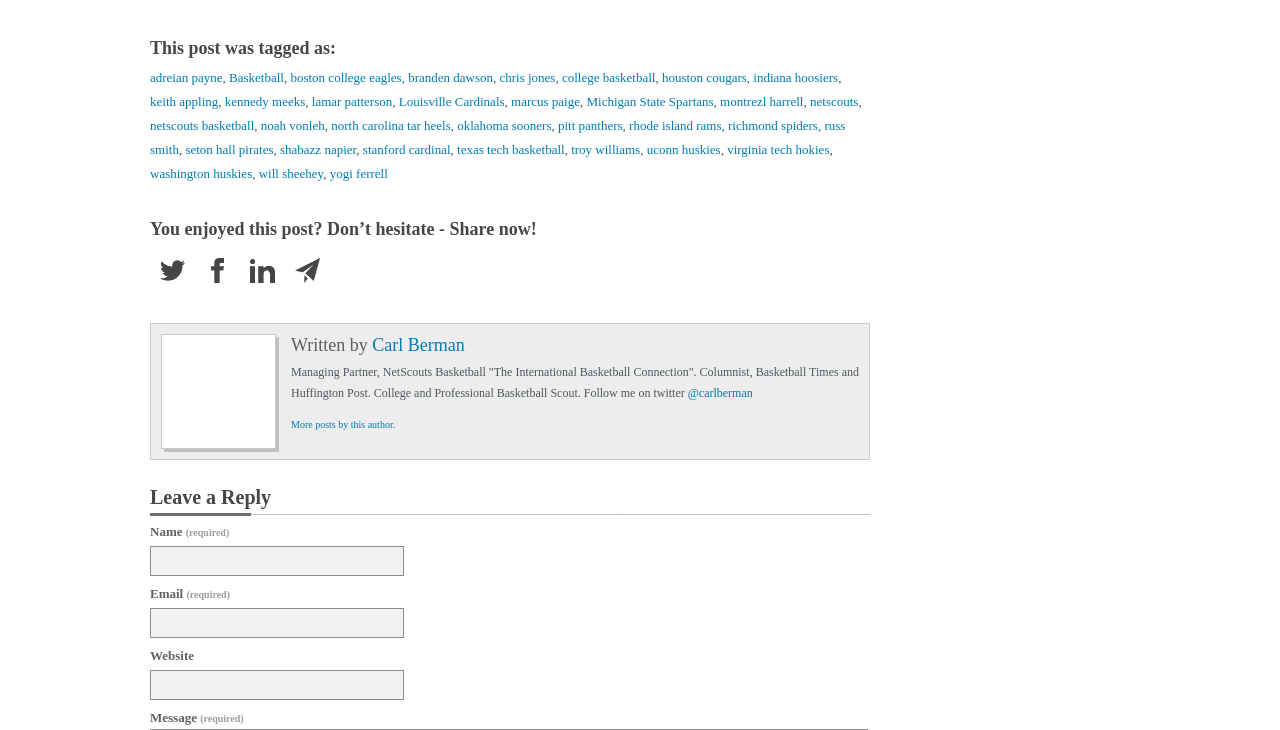Examine the image carefully and respond to the question with a detailed answer: 
What is the purpose of the section at the bottom of the page?

The section at the bottom of the page is labeled 'Leave a Reply' and contains fields for entering a name, email, website, and message, indicating that its purpose is to allow users to leave a reply or comment on the post.